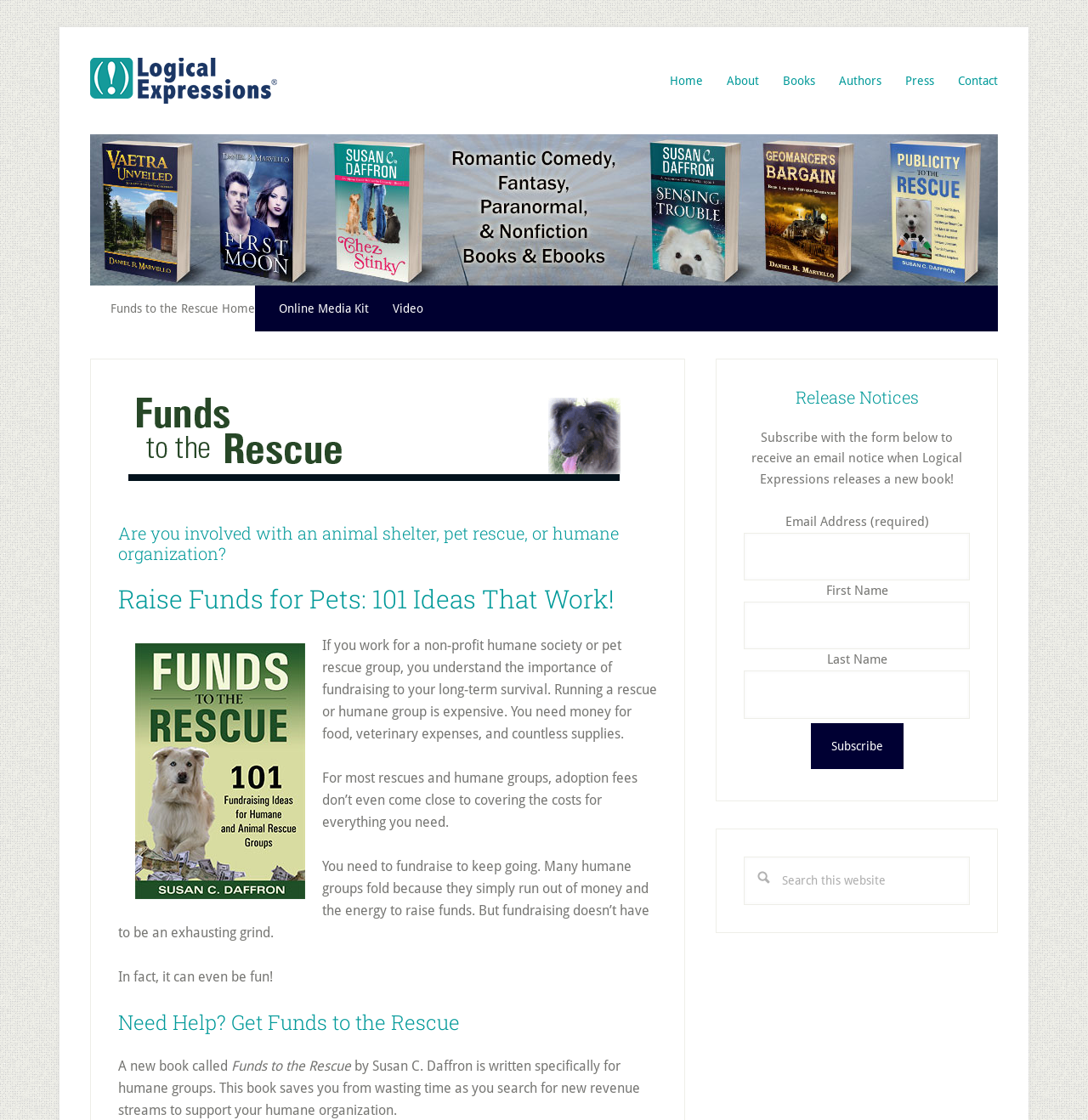What is the main topic of this webpage?
Based on the visual information, provide a detailed and comprehensive answer.

Based on the content of the webpage, it appears to be focused on providing information and resources for animal rescue and humane organizations to raise funds. The headings and text on the page discuss the importance of fundraising for these groups and introduce a book that provides 101 ideas for pet-oriented fundraisers.